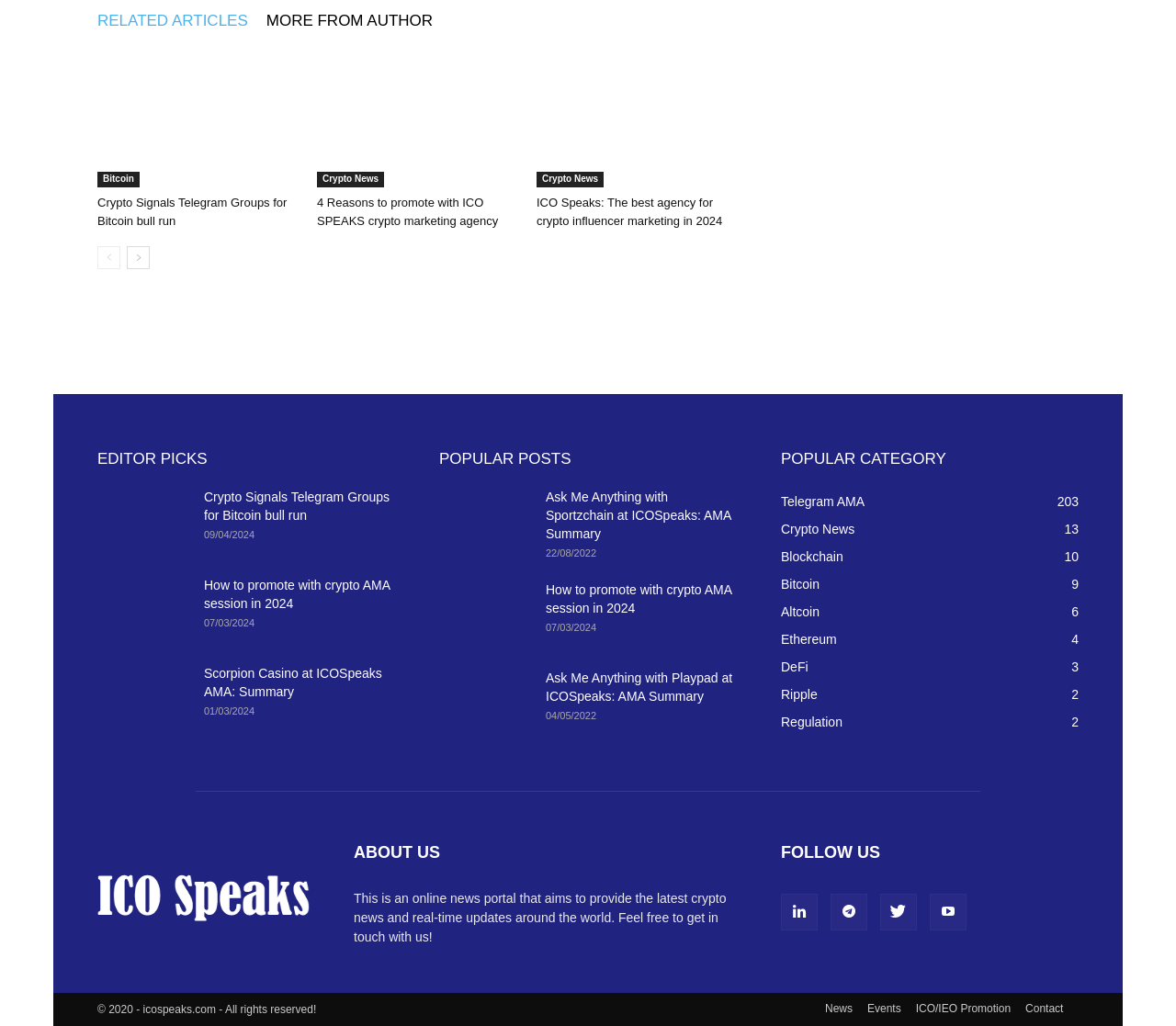Please determine the bounding box coordinates of the section I need to click to accomplish this instruction: "Check 'EDITOR PICKS'".

[0.083, 0.433, 0.336, 0.461]